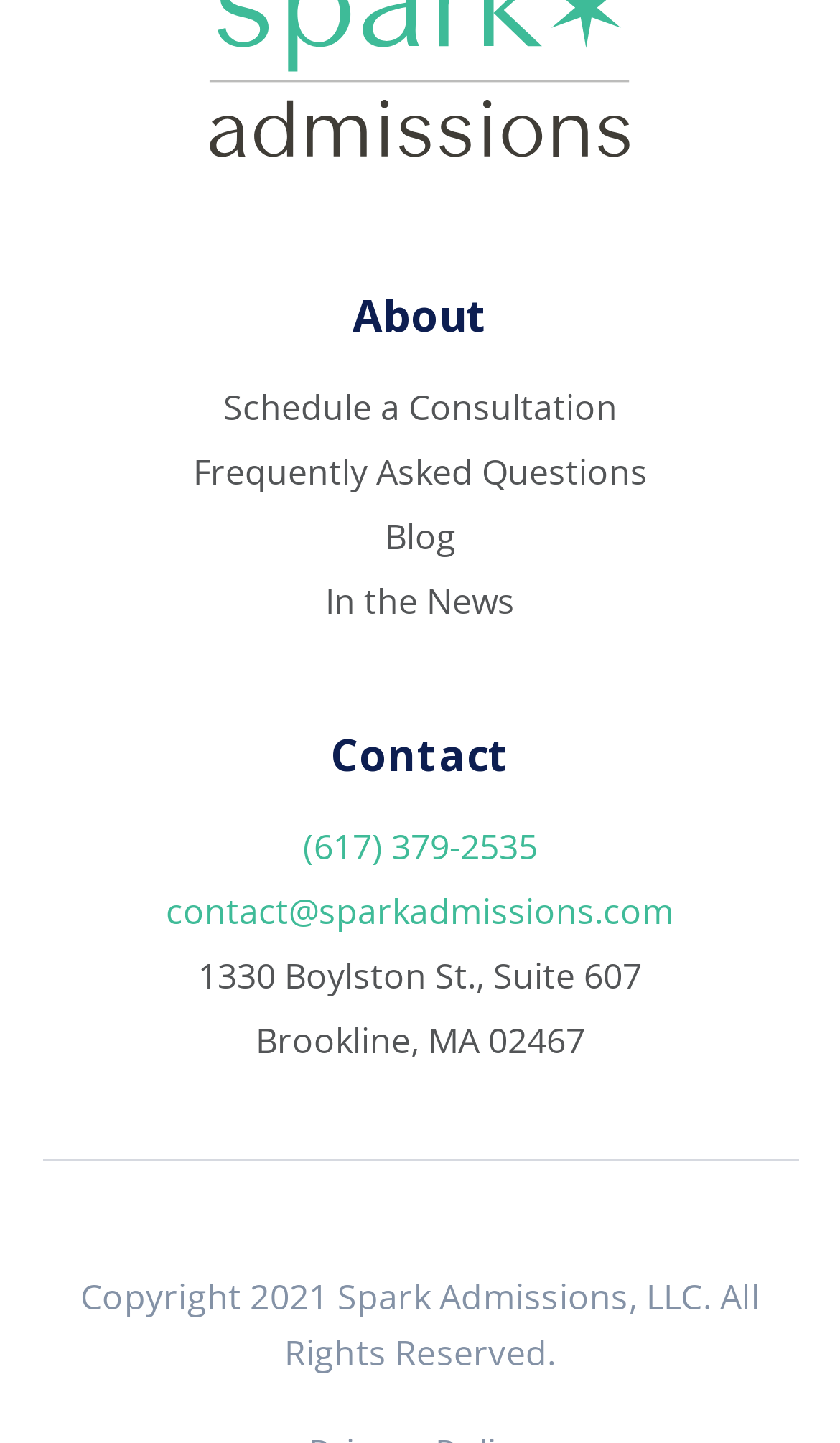Please locate the UI element described by "Frequently Asked Questions" and provide its bounding box coordinates.

[0.229, 0.311, 0.771, 0.344]